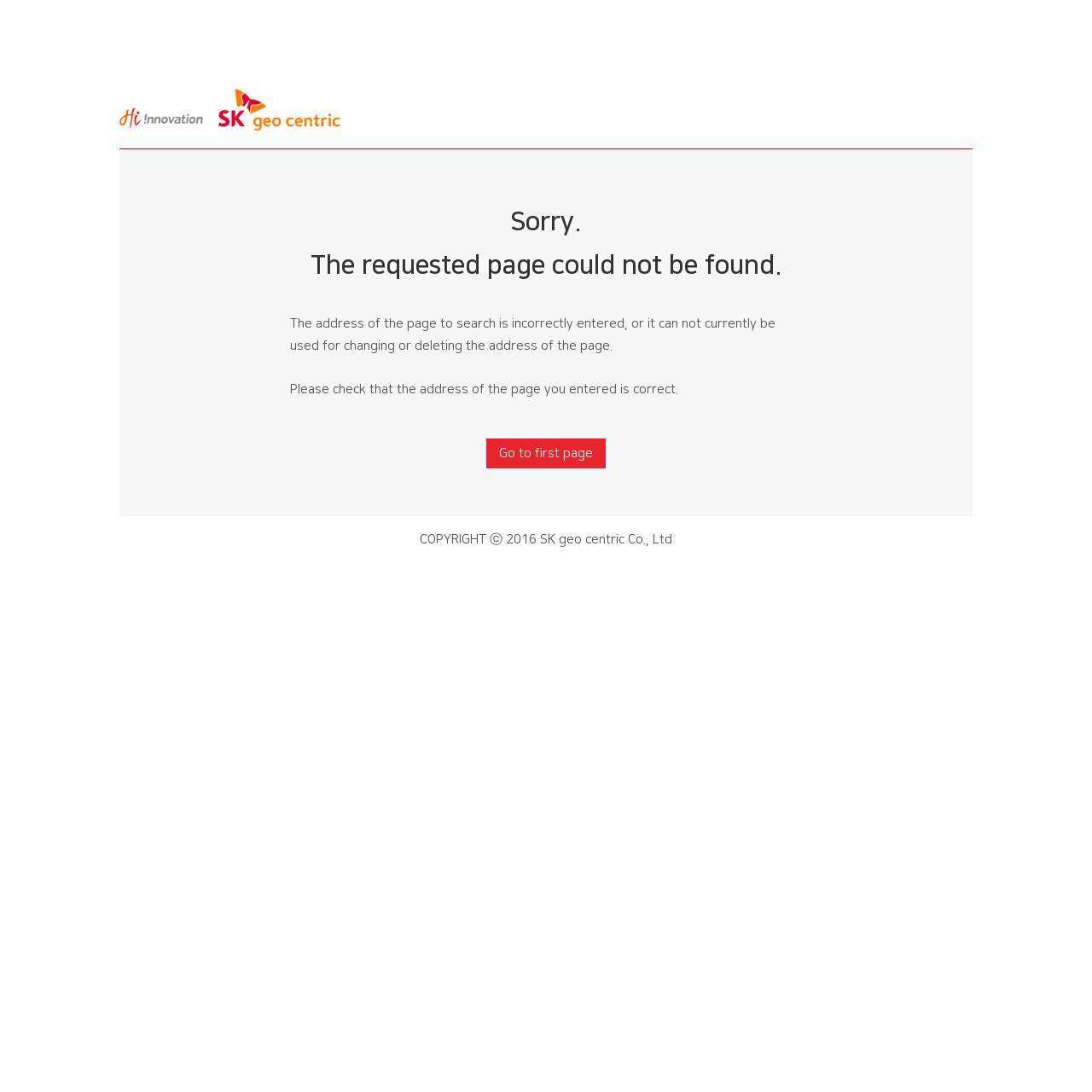Please determine the bounding box coordinates, formatted as (top-left x, top-left y, bottom-right x, bottom-right y), with all values as floating point numbers between 0 and 1. Identify the bounding box of the region described as: alt="SK geo centric"

[0.109, 0.094, 0.312, 0.107]